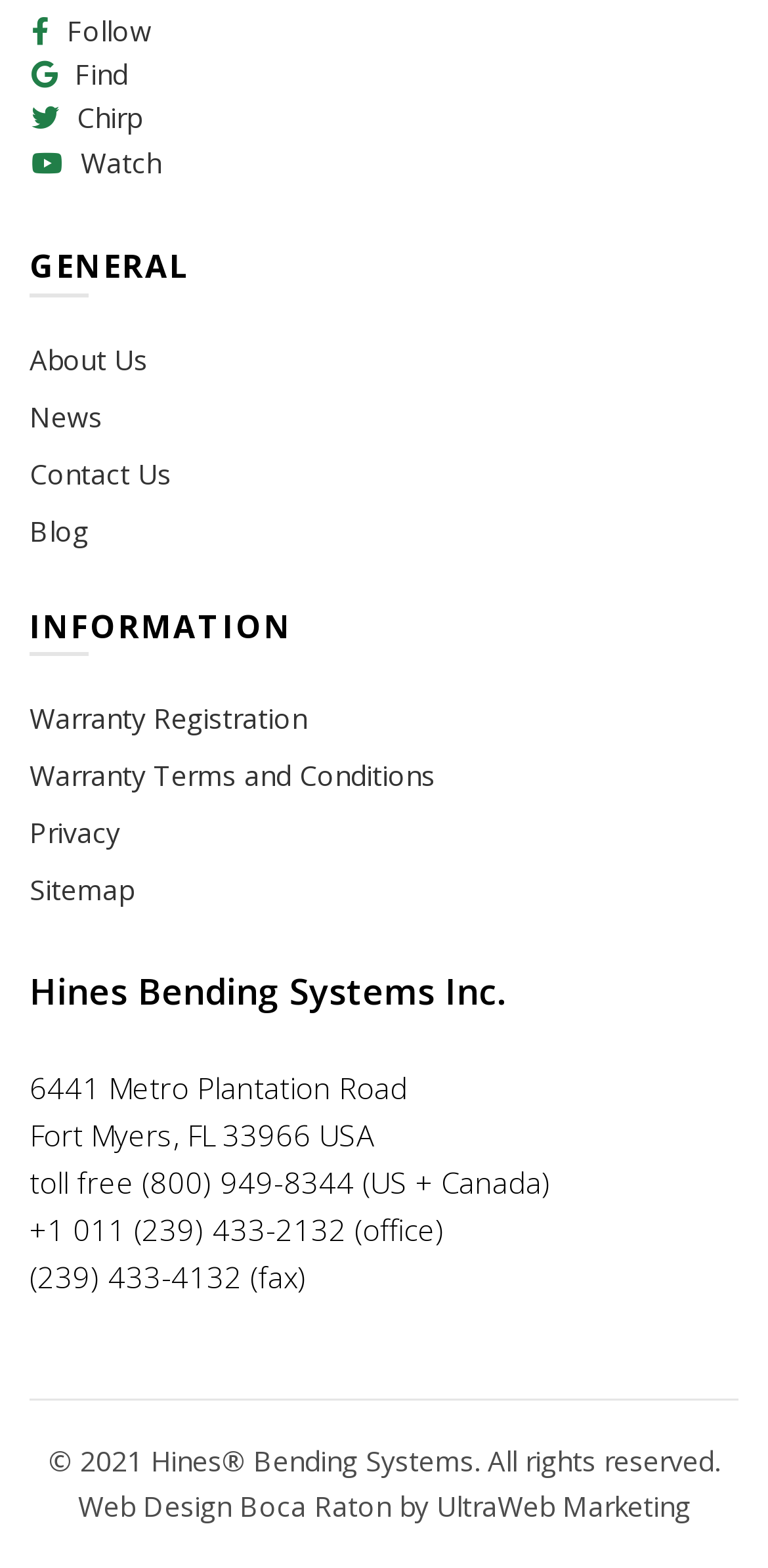Is there a link to the blog?
Answer the question with a single word or phrase derived from the image.

Yes